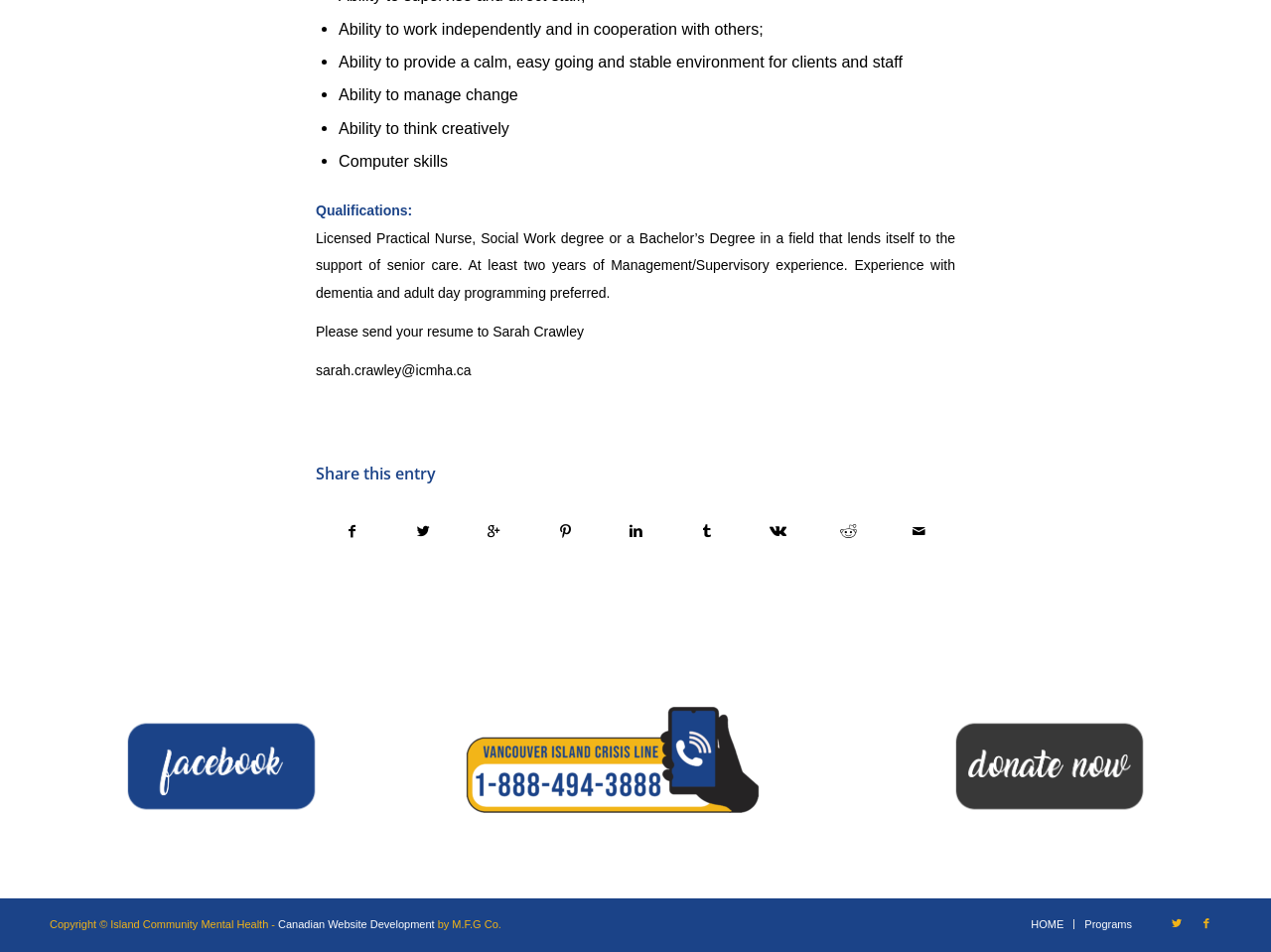Locate the bounding box coordinates of the element I should click to achieve the following instruction: "Click the Facebook share link".

[0.249, 0.529, 0.305, 0.589]